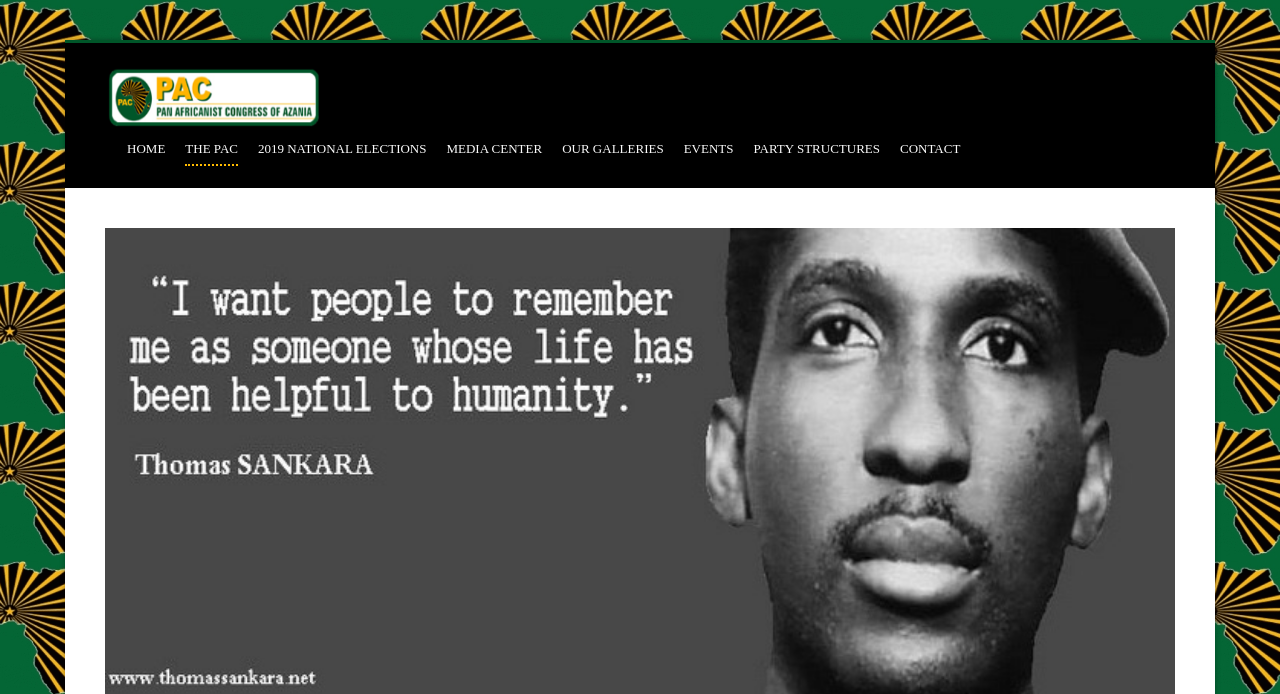Locate the bounding box coordinates of the clickable region necessary to complete the following instruction: "view the PAC information". Provide the coordinates in the format of four float numbers between 0 and 1, i.e., [left, top, right, bottom].

[0.145, 0.192, 0.186, 0.238]